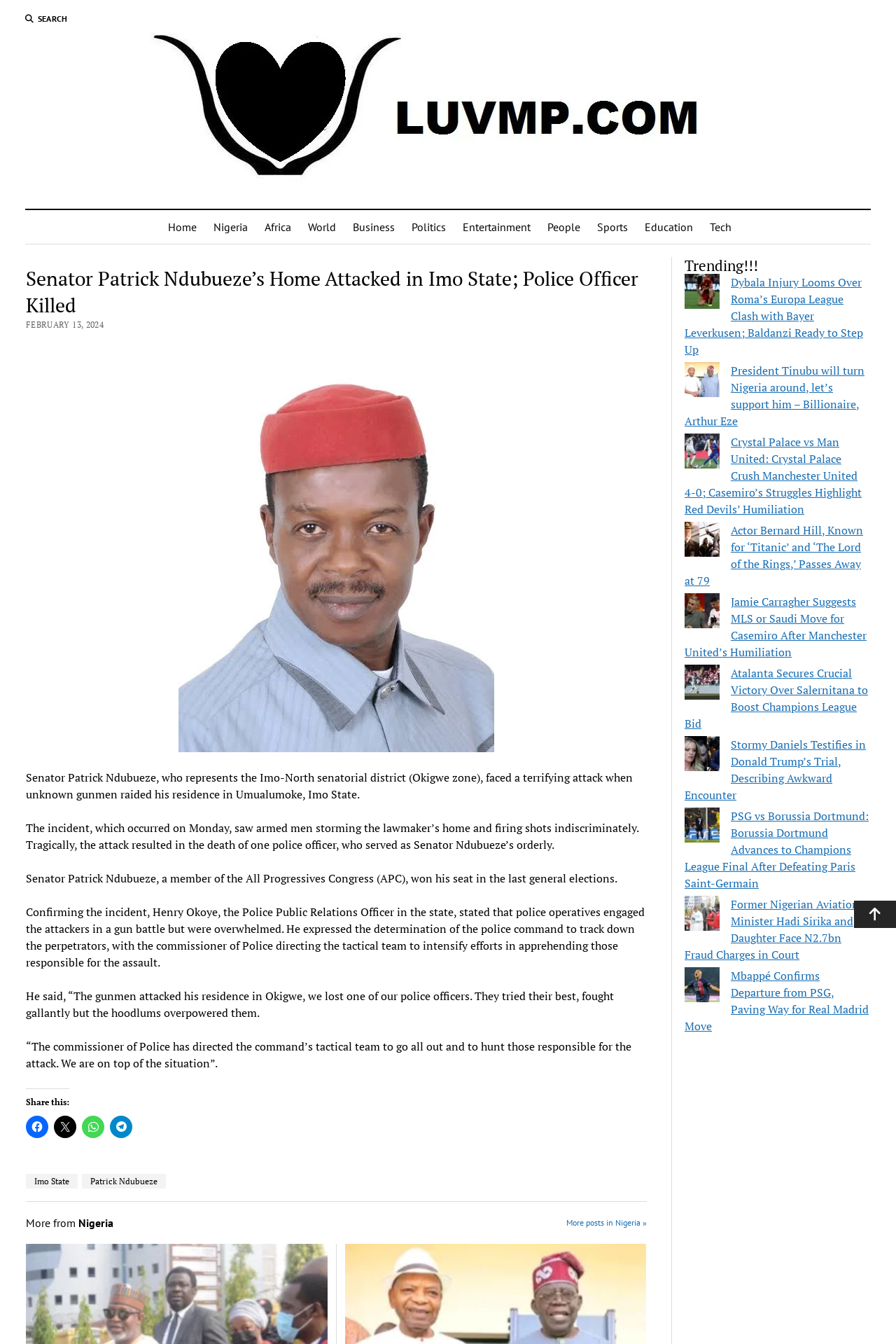Identify the bounding box of the UI component described as: "More posts in Nigeria »".

[0.632, 0.904, 0.722, 0.916]